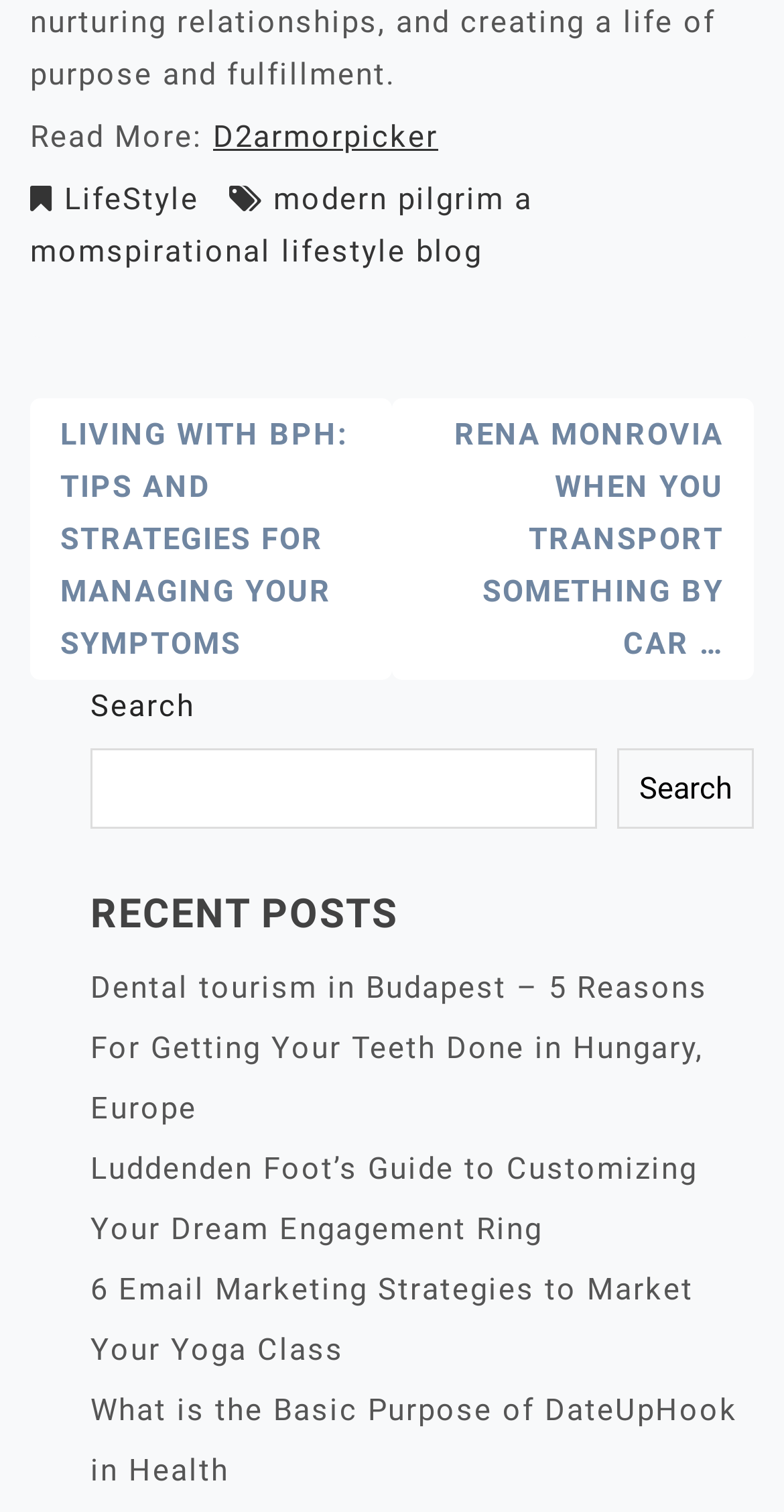Please specify the bounding box coordinates of the region to click in order to perform the following instruction: "Search for something".

[0.787, 0.495, 0.962, 0.548]